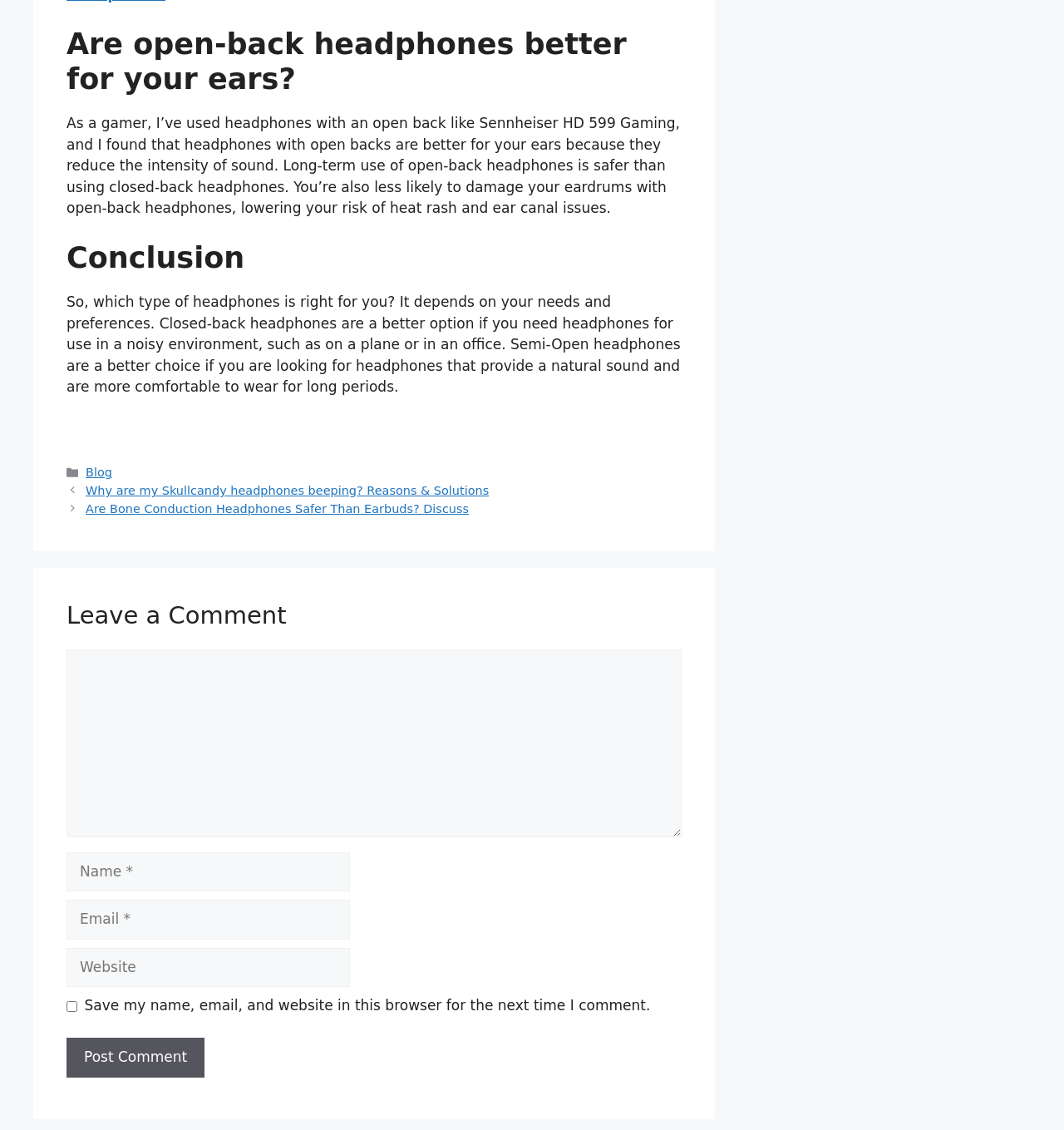What type of headphones is recommended for noisy environments?
Examine the screenshot and reply with a single word or phrase.

Closed-back headphones